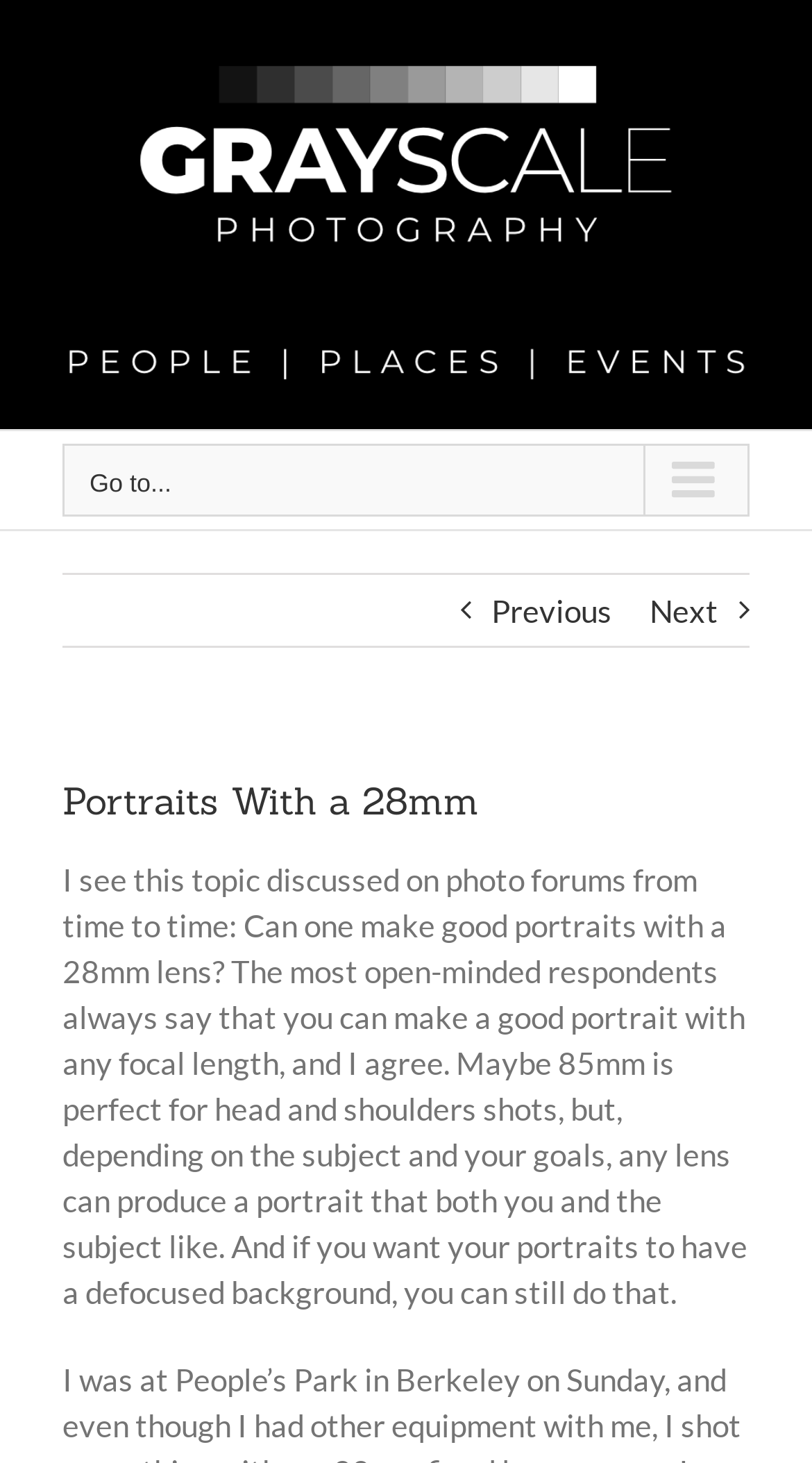Carefully observe the image and respond to the question with a detailed answer:
What is the main topic of this article?

The main topic is indicated by the heading 'Portraits With a 28mm' and the article discusses the possibility of making good portraits with a 28mm lens.